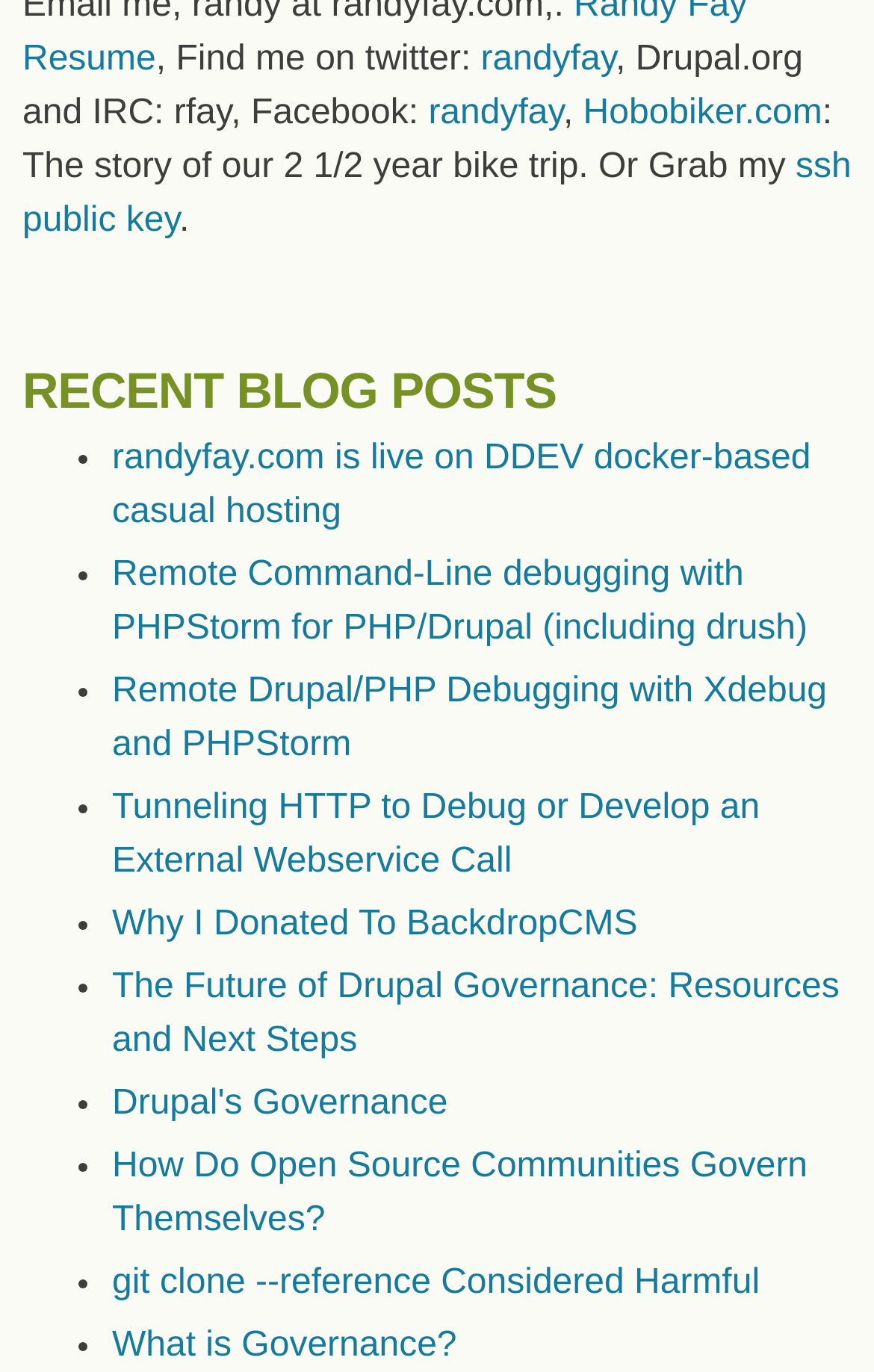Find the bounding box of the UI element described as follows: "randyfay".

[0.55, 0.03, 0.704, 0.057]